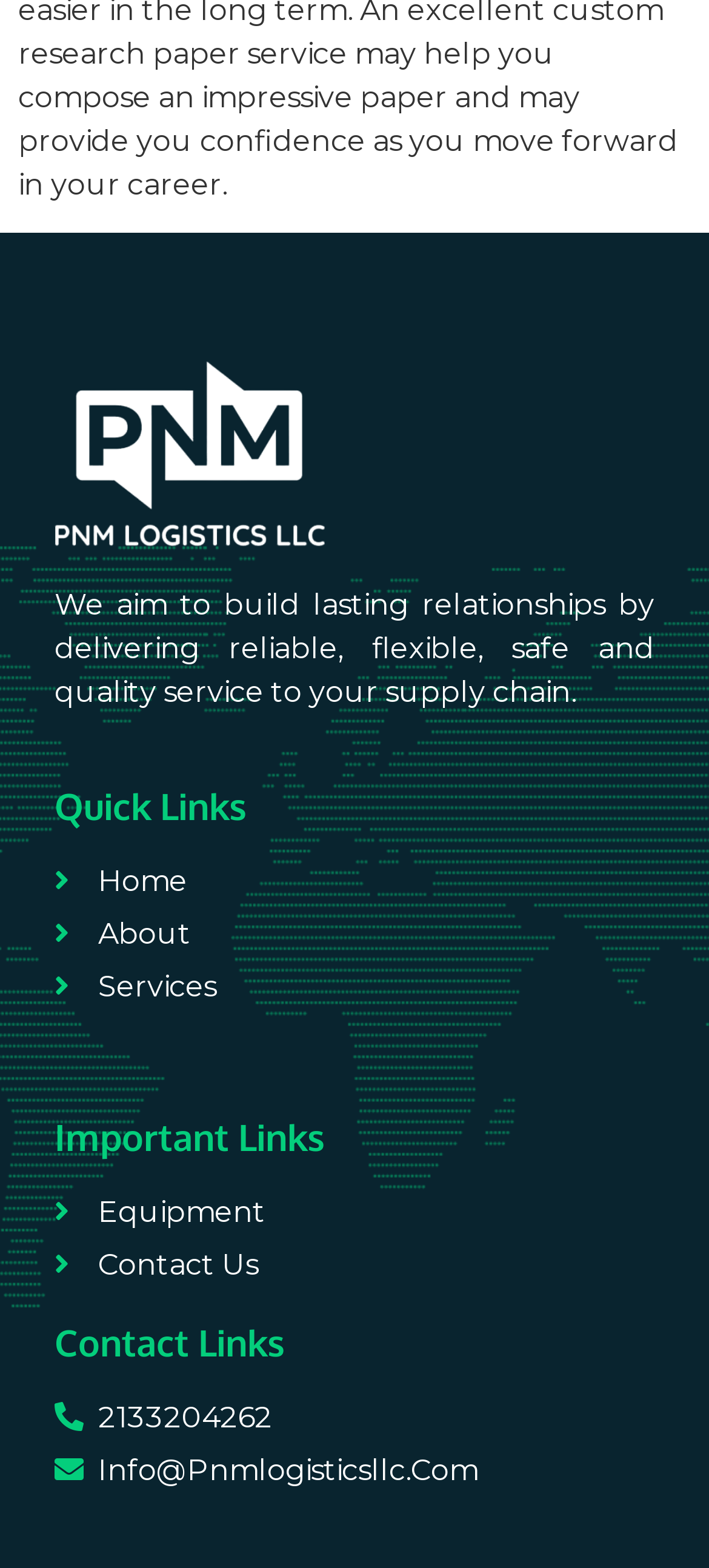Provide the bounding box coordinates of the HTML element described as: "alt="Scud Marfin Pvt Ltd"". The bounding box coordinates should be four float numbers between 0 and 1, i.e., [left, top, right, bottom].

None